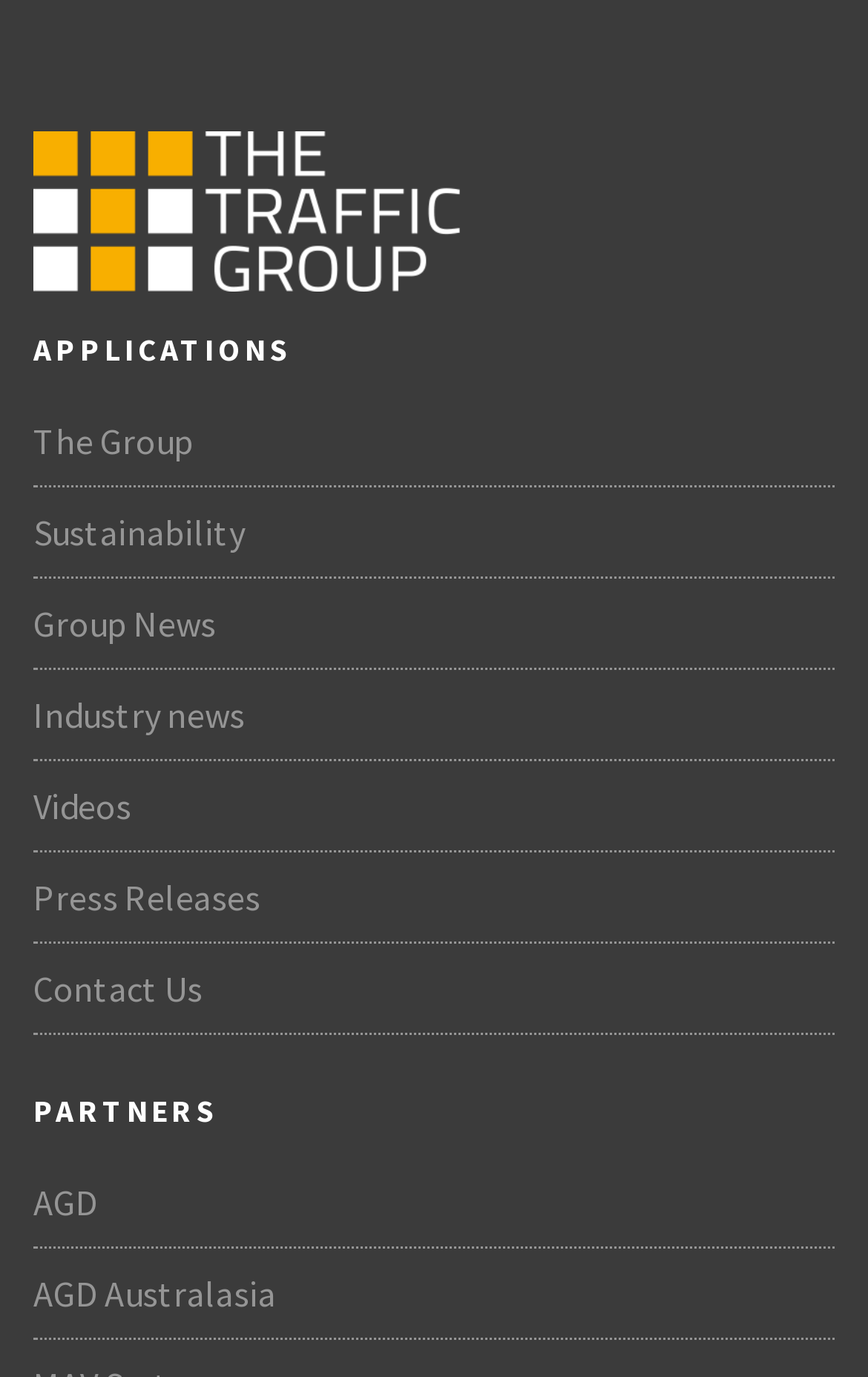Please pinpoint the bounding box coordinates for the region I should click to adhere to this instruction: "Contact Us".

[0.038, 0.685, 0.962, 0.751]